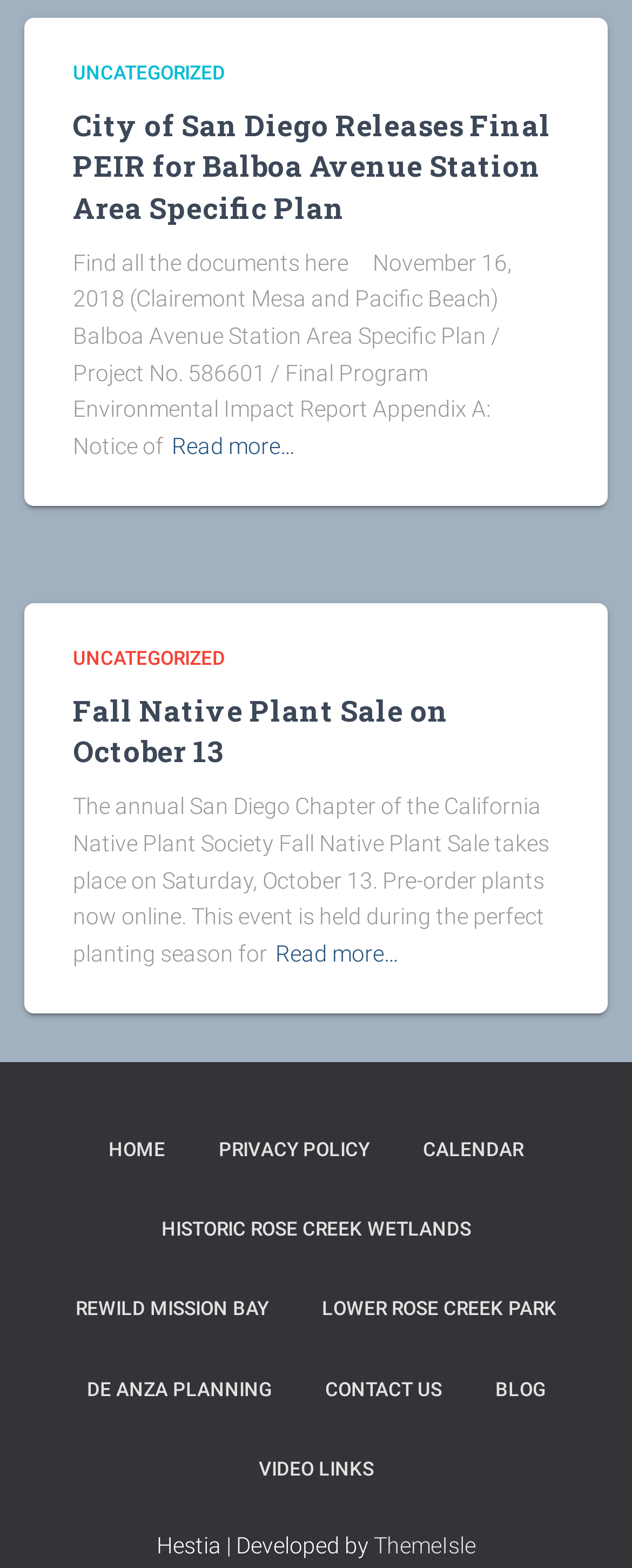Please identify the bounding box coordinates of the element's region that I should click in order to complete the following instruction: "Go to the HOME page". The bounding box coordinates consist of four float numbers between 0 and 1, i.e., [left, top, right, bottom].

[0.133, 0.708, 0.3, 0.759]